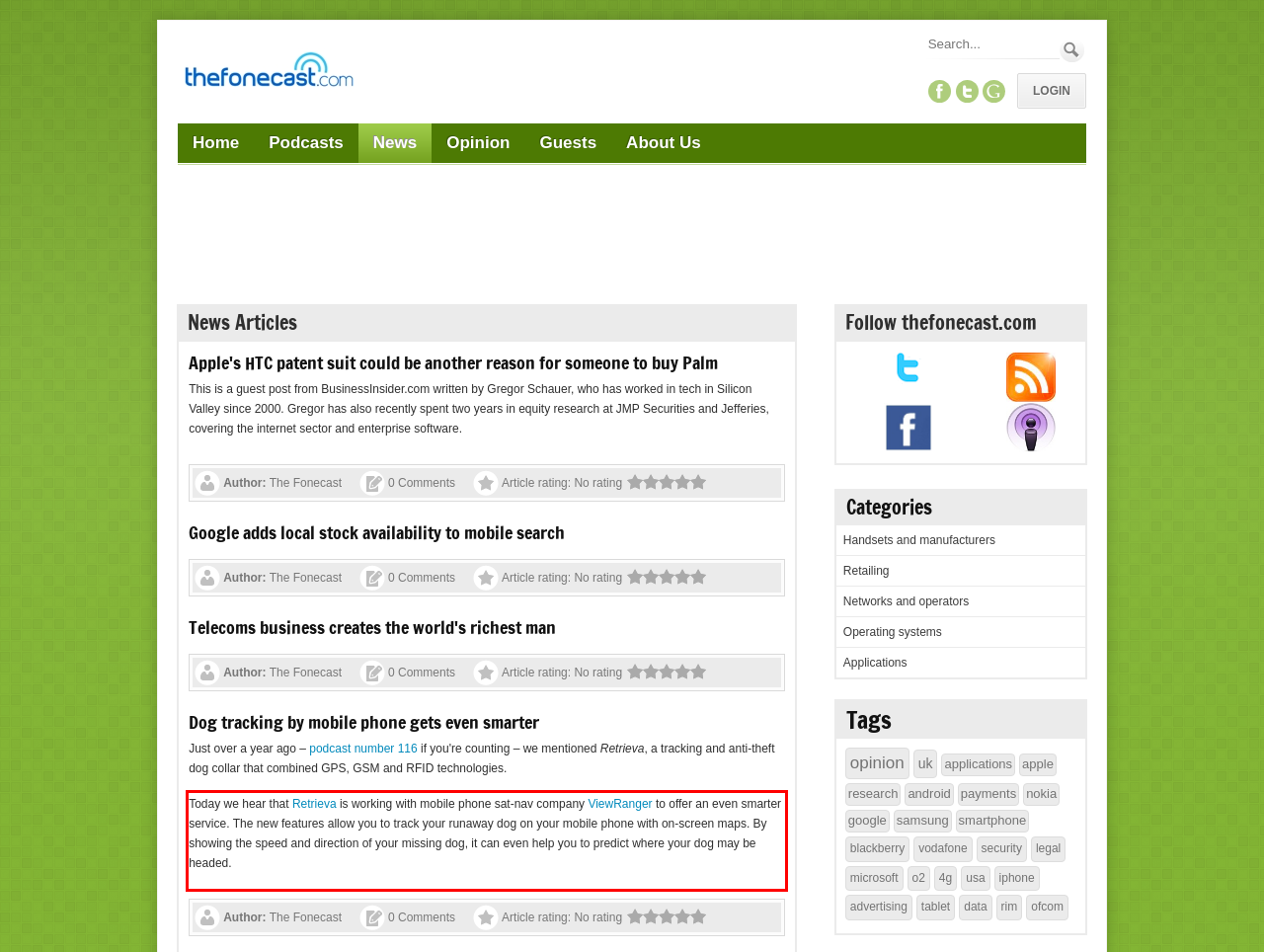You are provided with a webpage screenshot that includes a red rectangle bounding box. Extract the text content from within the bounding box using OCR.

Today we hear that Retrieva is working with mobile phone sat-nav company ViewRanger to offer an even smarter service. The new features allow you to track your runaway dog on your mobile phone with on-screen maps. By showing the speed and direction of your missing dog, it can even help you to predict where your dog may be headed.